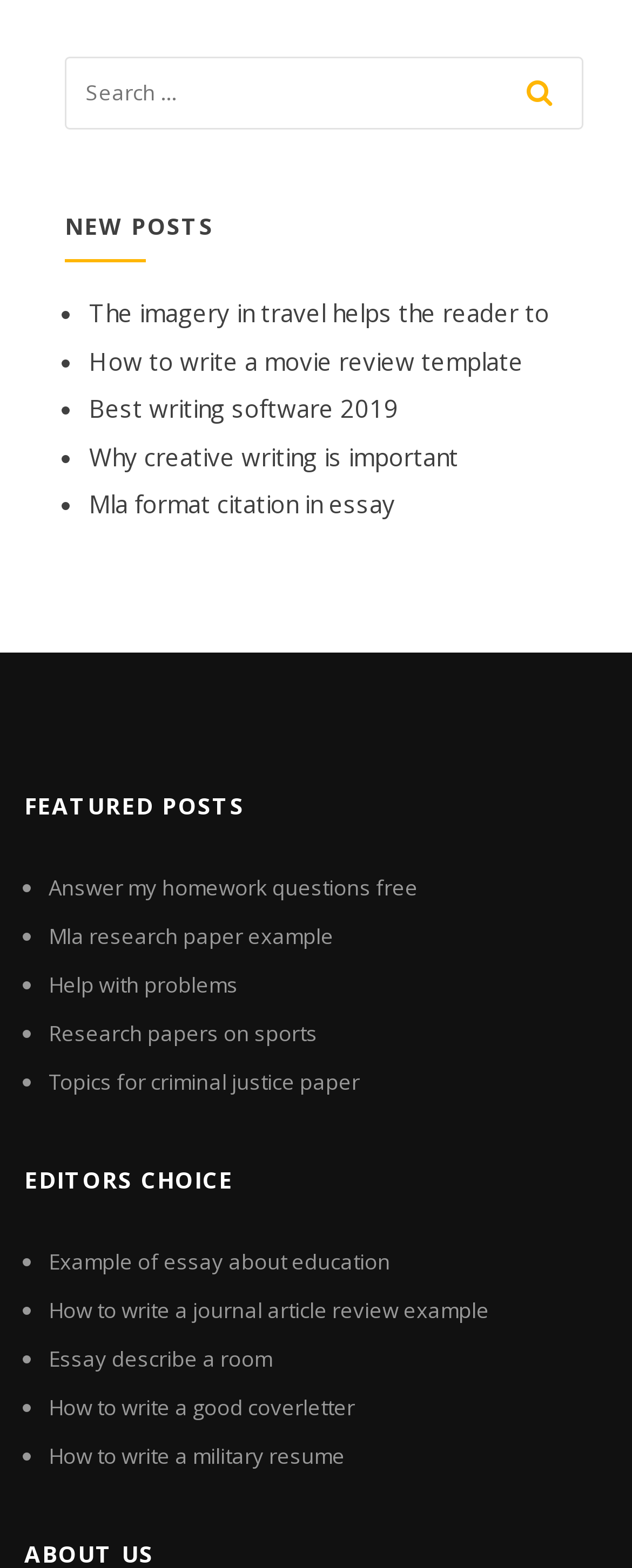Answer this question in one word or a short phrase: What is the first link in the 'NEW POSTS' section?

The imagery in travel helps the reader to